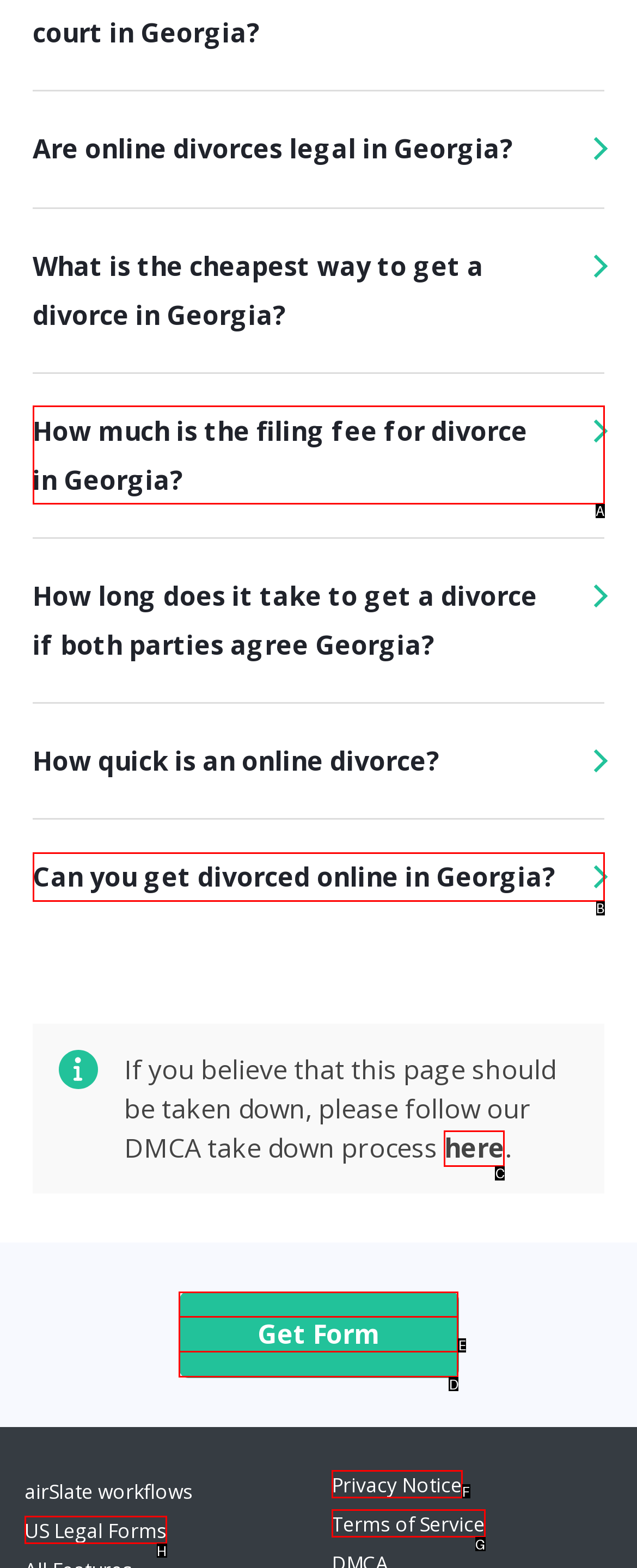Identify the correct UI element to click to follow this instruction: Check the DMCA take down process
Respond with the letter of the appropriate choice from the displayed options.

C